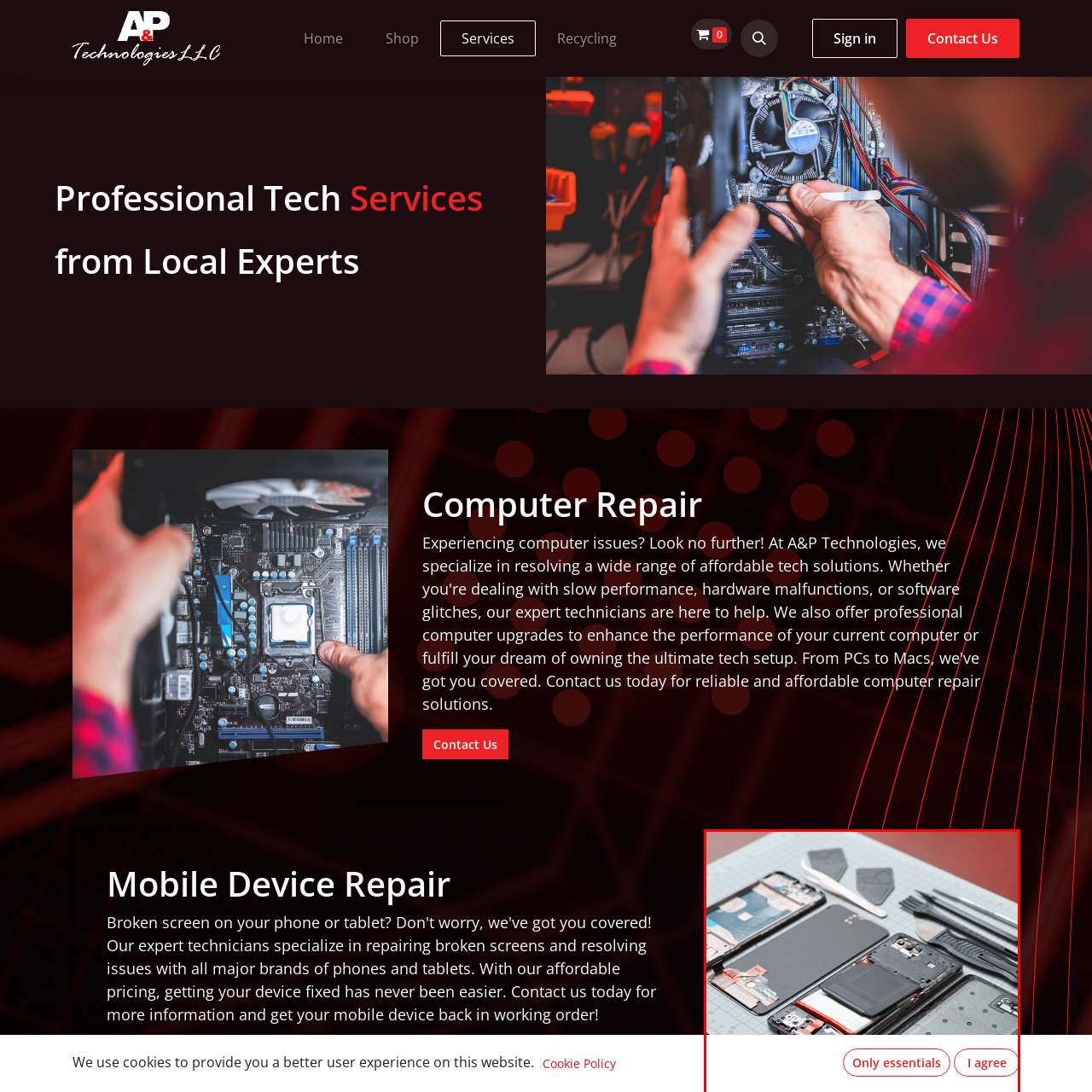Write a comprehensive caption detailing the image within the red boundary.

The image showcases a close-up view of a disassembled smartphone lying on a work surface. Various components of the device are meticulously arranged, including the phone casing, internal circuitry, and a detached battery. Surrounding the phone are essential repair tools such as precision screwdrivers, spudgers, and a tweezers, indicative of a detailed mobile device repair process. The backdrop is a grid-patterned mat, commonly used to provide a stable and organized environment for electronic repairs. Below the image, there are interactive buttons labeled "Only essentials" and "I agree," likely related to a cookie consent notice on the website. This image conveys a professional atmosphere of technology repair and highlights the intricate work involved in mobile device servicing.